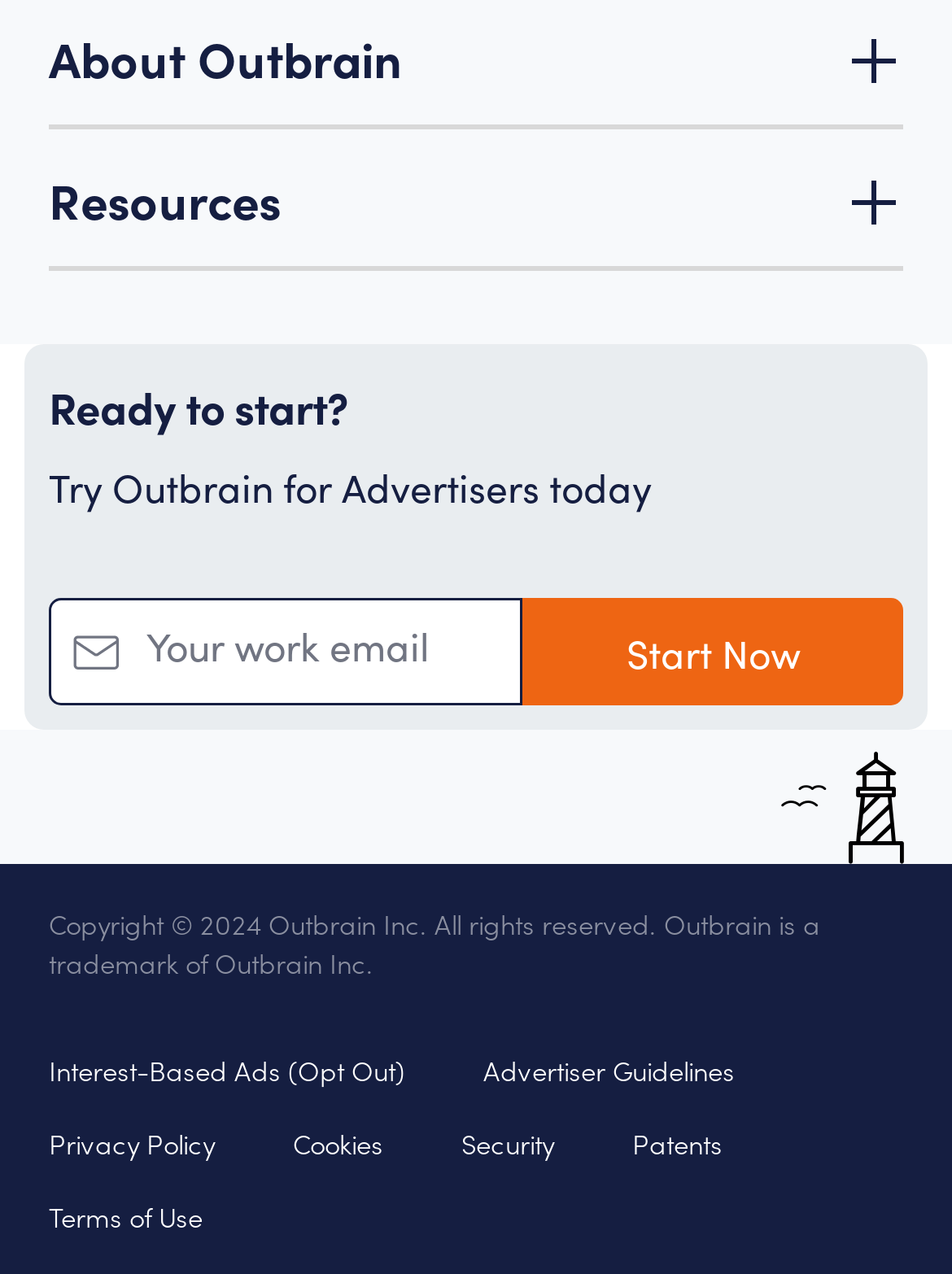Determine the coordinates of the bounding box for the clickable area needed to execute this instruction: "Click on 'Ads Specs'".

[0.051, 0.052, 0.241, 0.094]